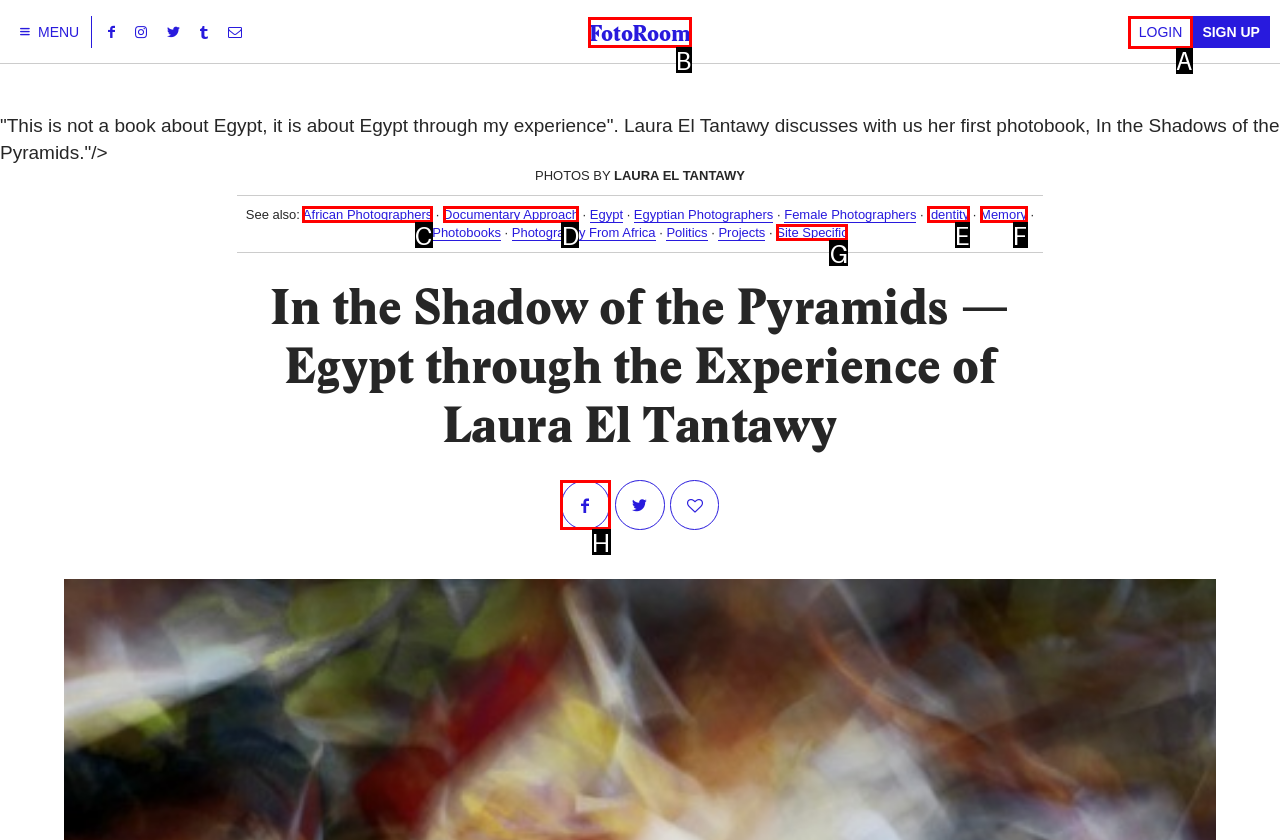Select the appropriate HTML element to click on to finish the task: Go to FotoRoom homepage.
Answer with the letter corresponding to the selected option.

B